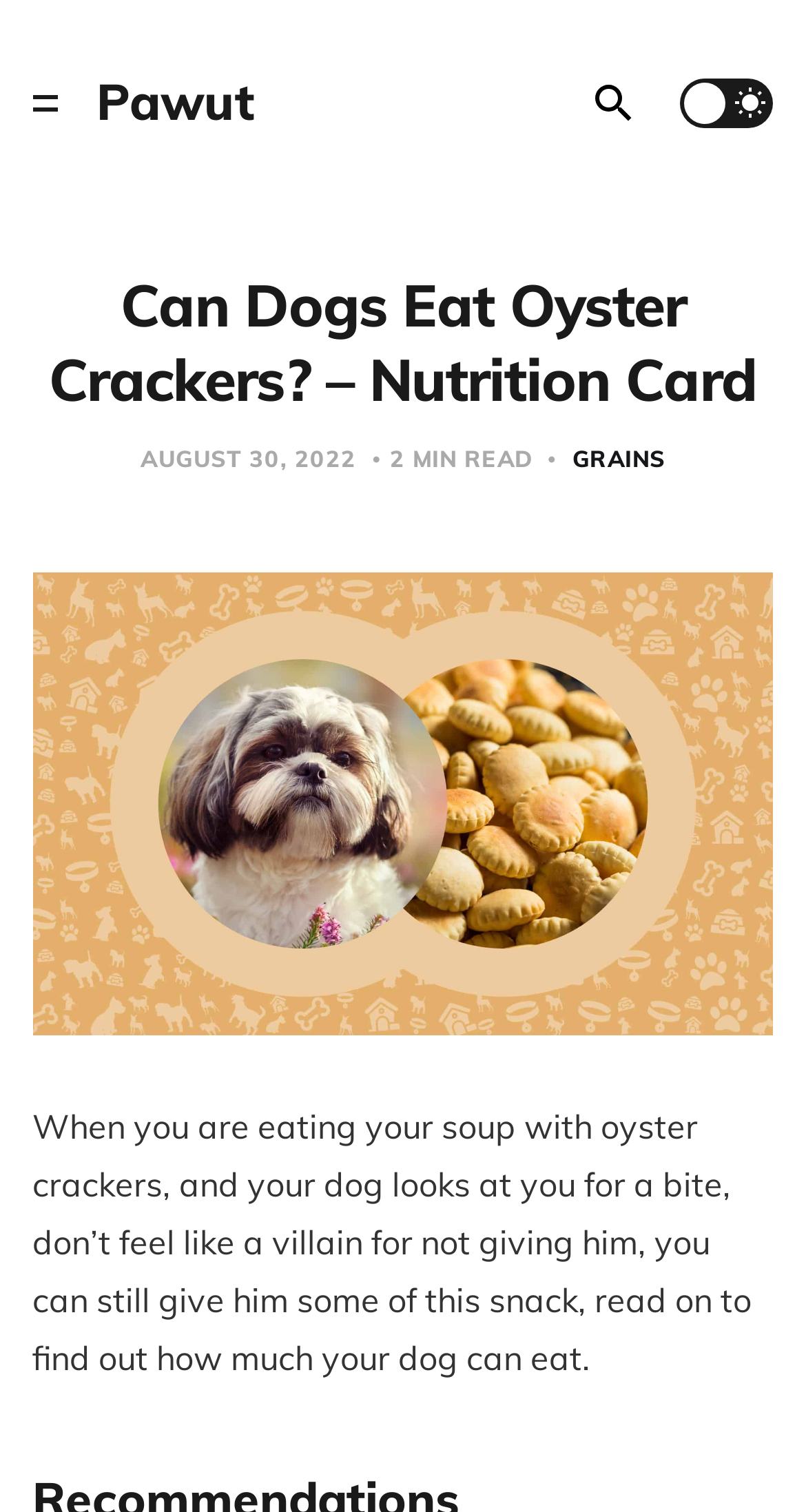Can you extract the primary headline text from the webpage?

Can Dogs Eat Oyster Crackers? – Nutrition Card